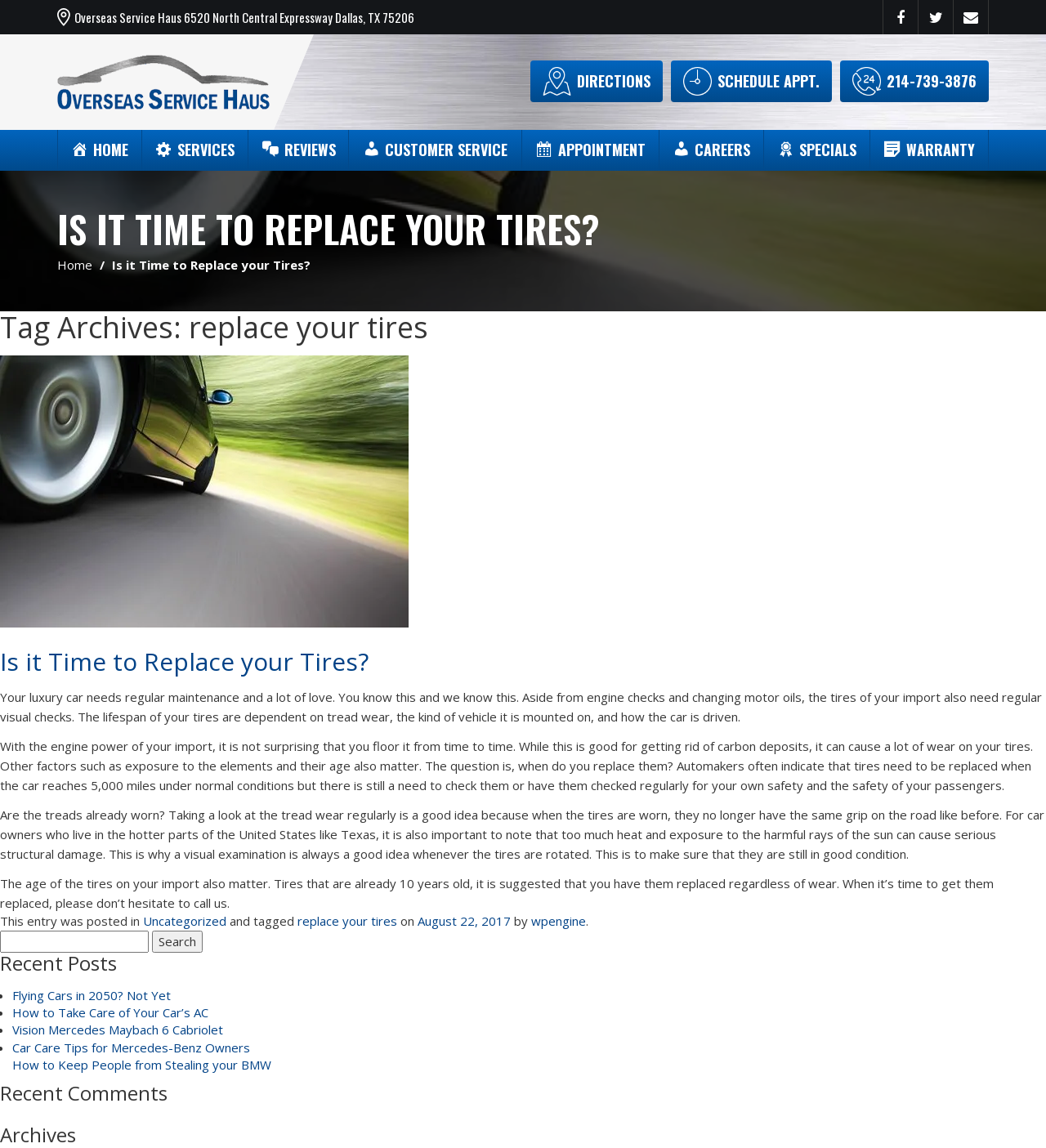Answer succinctly with a single word or phrase:
What is the phone number to schedule an appointment?

214-739-3876